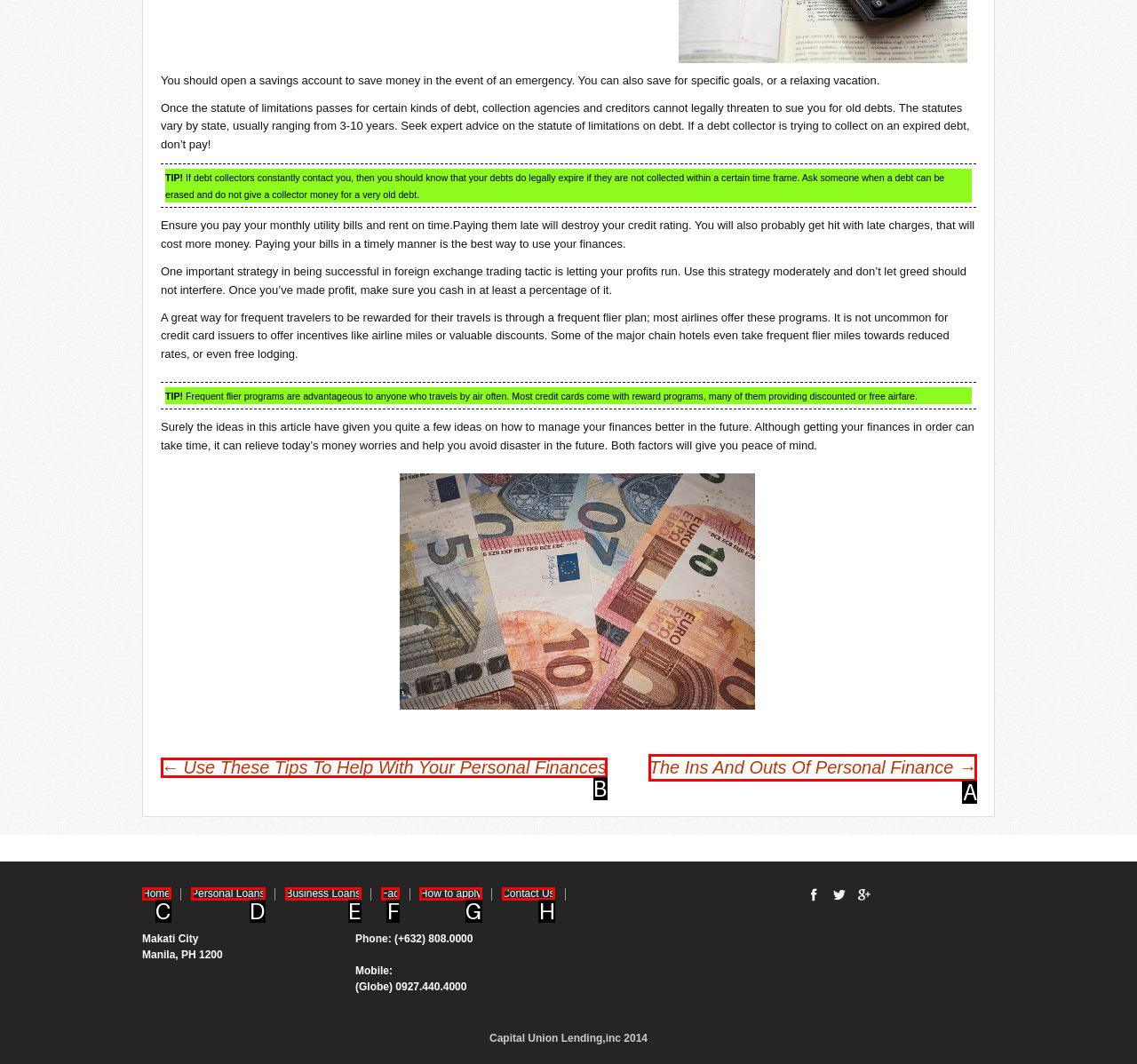Identify which lettered option to click to carry out the task: Click on 'The Ins And Outs Of Personal Finance →'. Provide the letter as your answer.

A